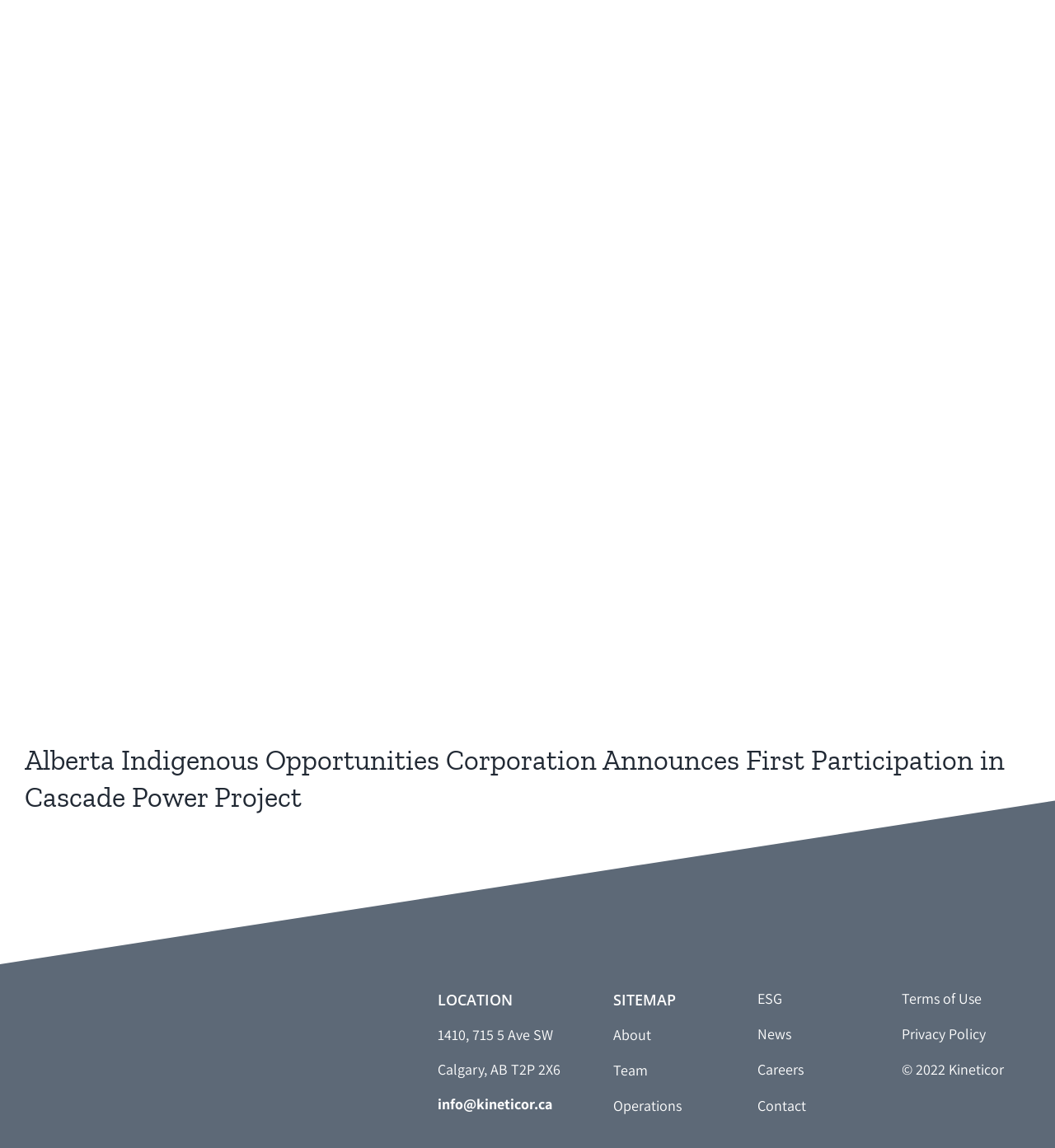How many links are there in the SITEMAP section?
Please provide a comprehensive answer to the question based on the webpage screenshot.

I counted the number of link elements under the 'SITEMAP' heading, which are 'About', 'Team', 'Operations', 'ESG', 'News', 'Careers', and 'Contact'.